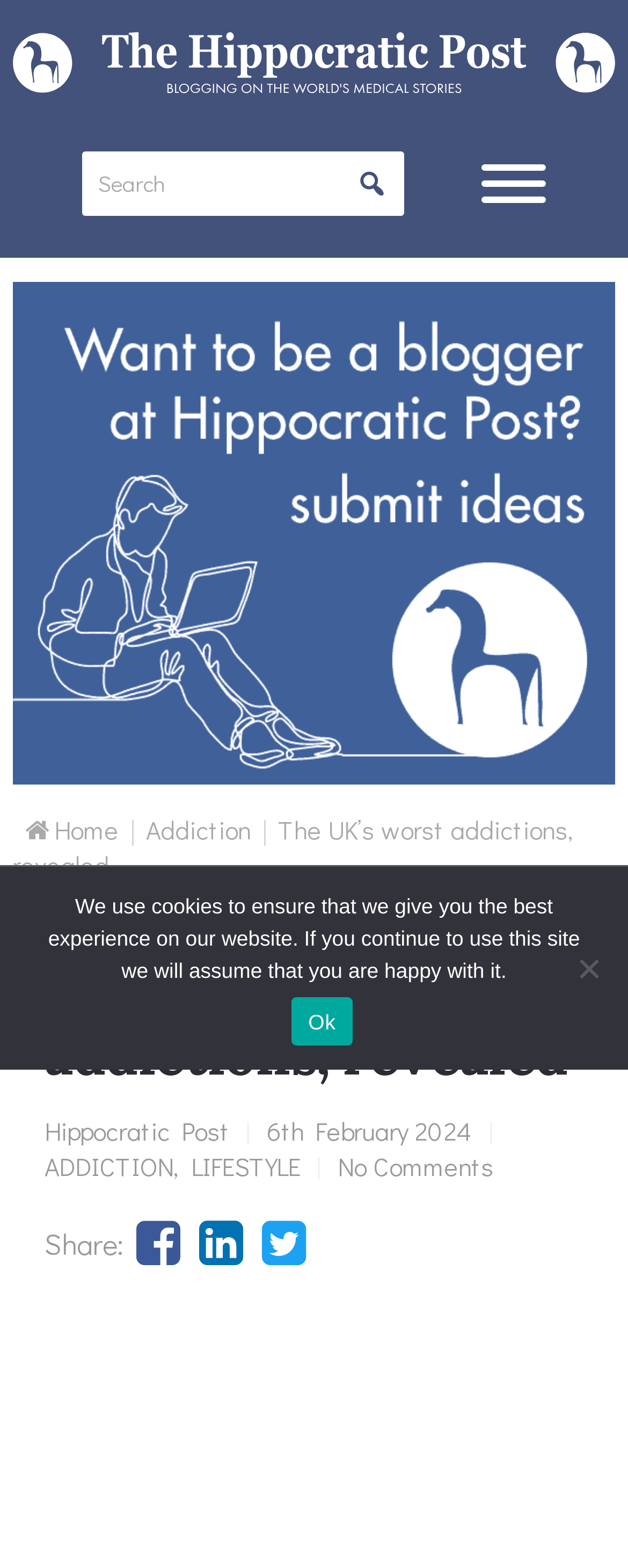Pinpoint the bounding box coordinates of the clickable element needed to complete the instruction: "Share the article to Facebook". The coordinates should be provided as four float numbers between 0 and 1: [left, top, right, bottom].

[0.217, 0.77, 0.287, 0.812]